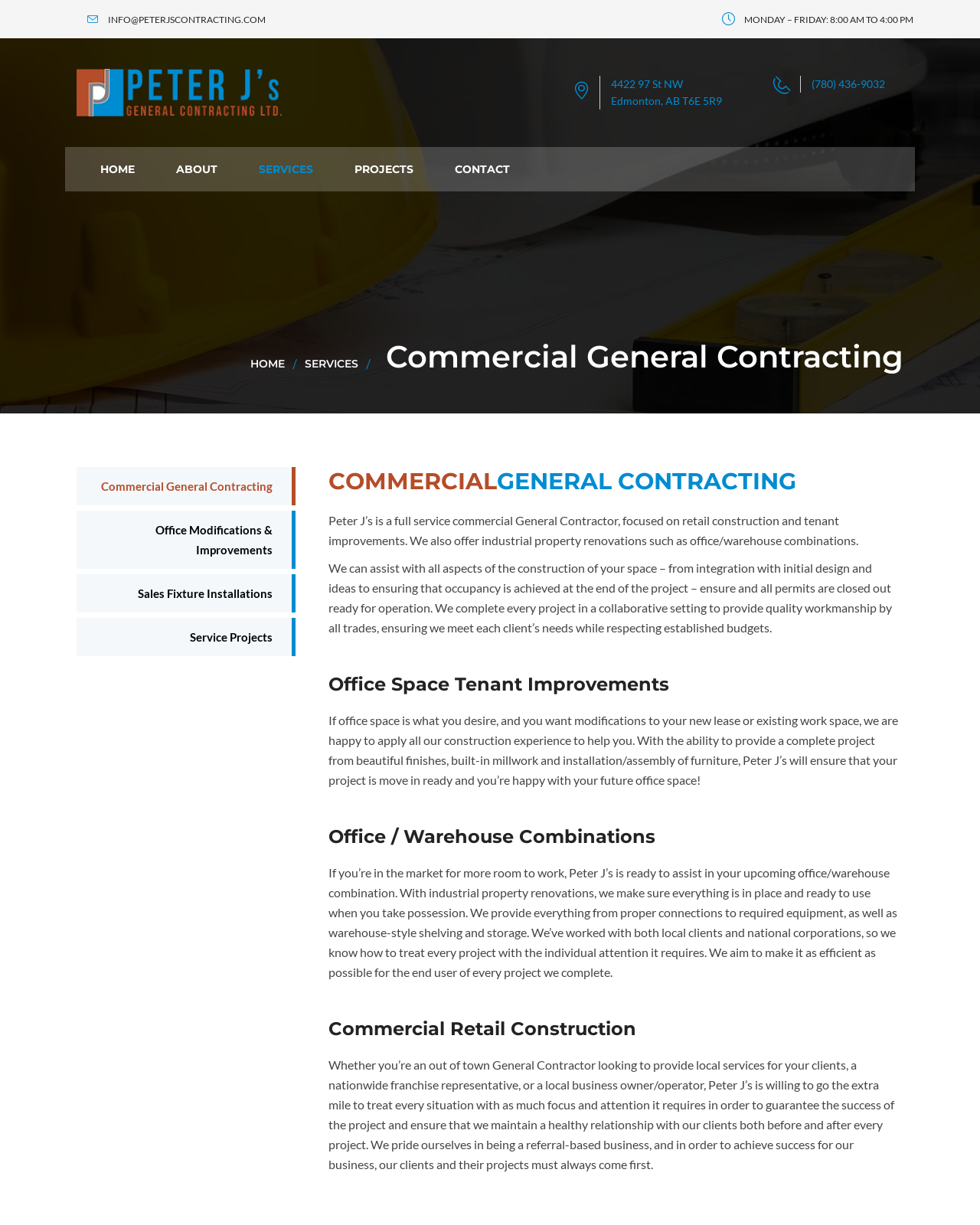Respond with a single word or short phrase to the following question: 
What services does the company offer?

Construction and renovation services